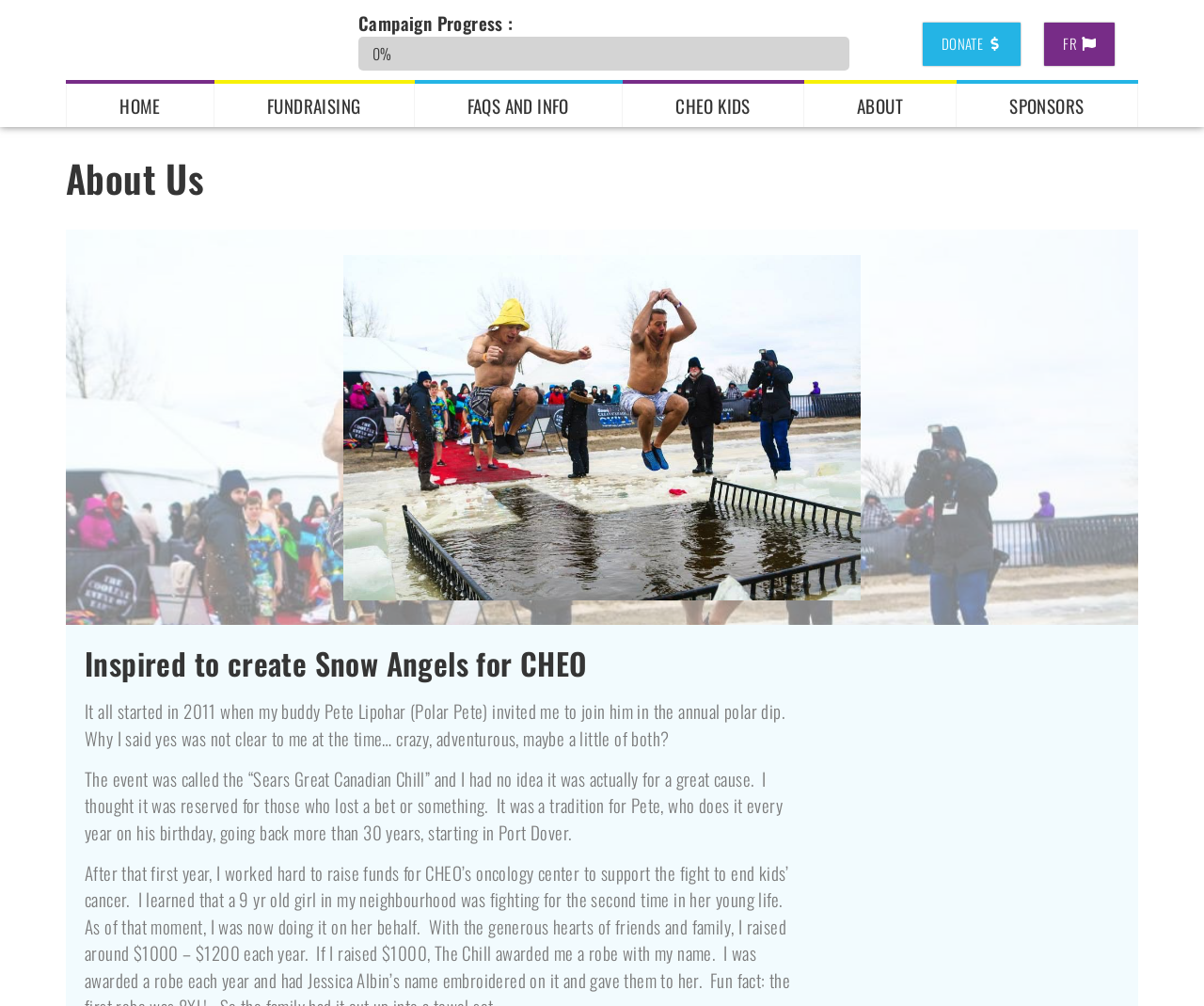Look at the image and answer the question in detail:
What is the current progress of the campaign?

I found the answer by looking at the progress bar on the webpage, which shows the current progress as 0%.